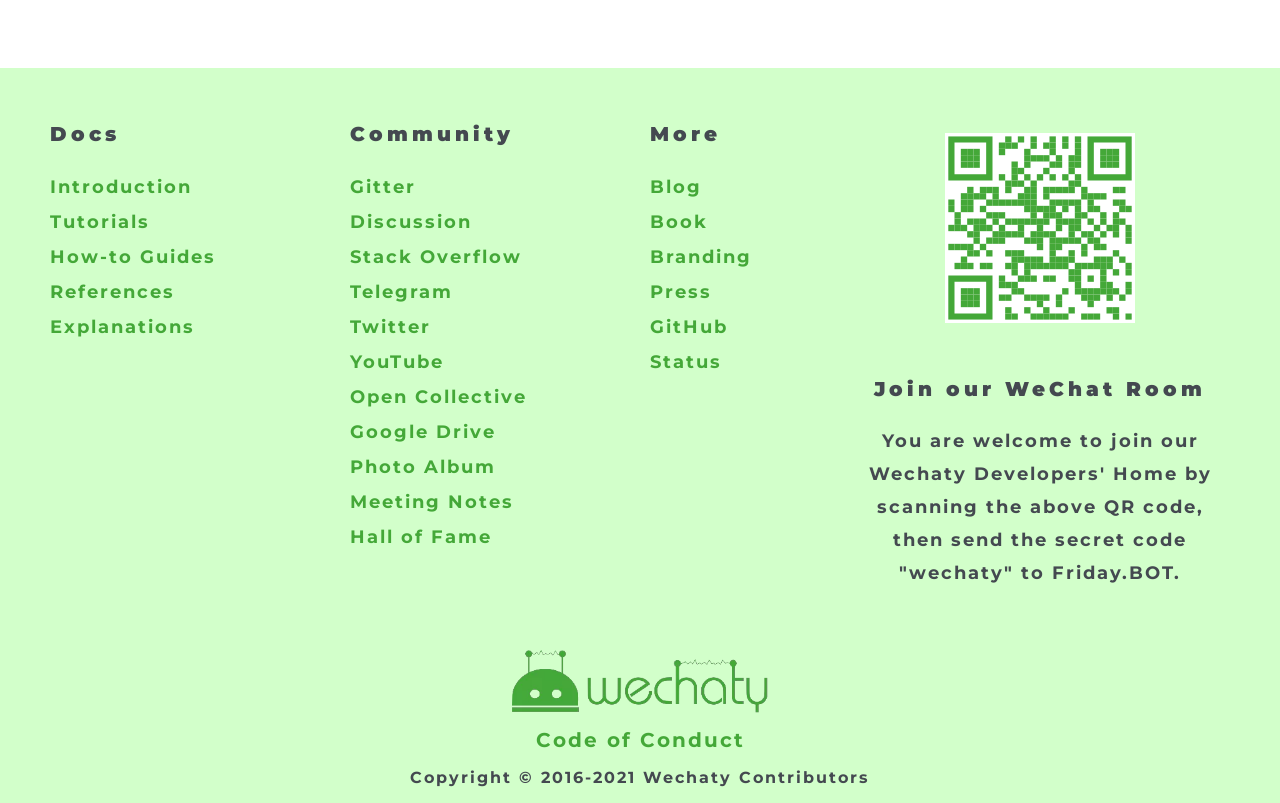Locate the bounding box of the UI element described in the following text: "YouTube".

[0.273, 0.437, 0.347, 0.465]